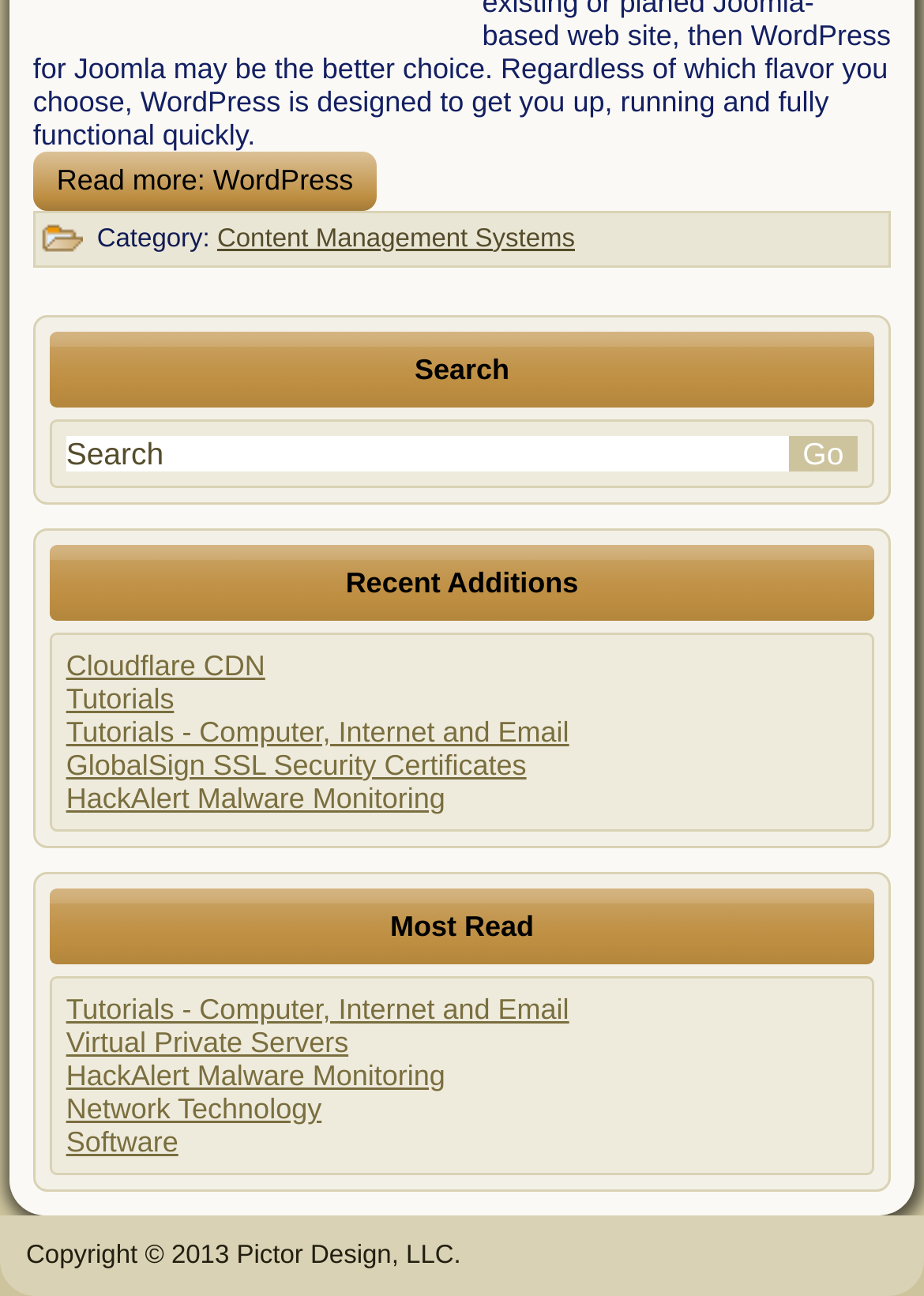Determine the bounding box coordinates for the area you should click to complete the following instruction: "Go to Tutorials".

[0.072, 0.526, 0.188, 0.552]